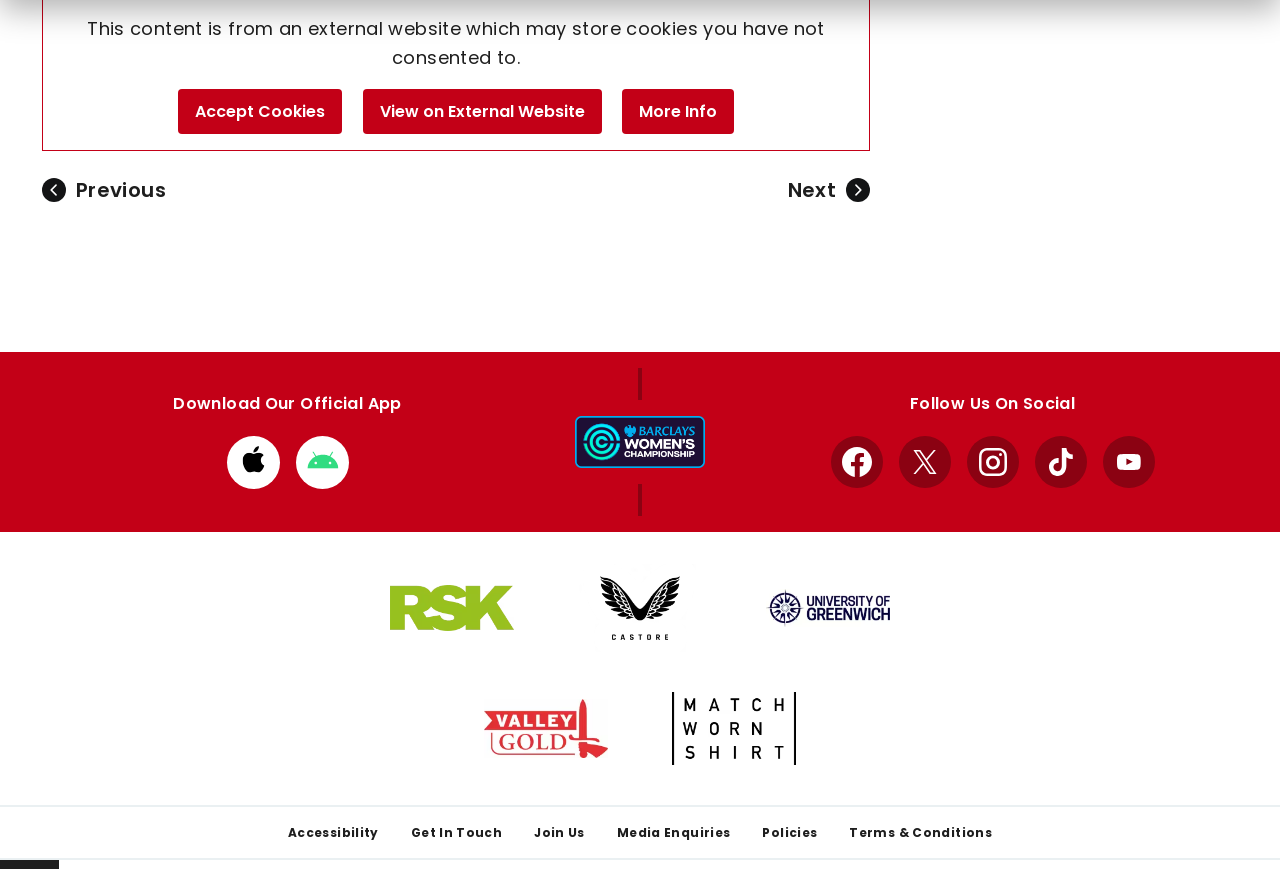Can you specify the bounding box coordinates of the area that needs to be clicked to fulfill the following instruction: "Download from Google store"?

[0.231, 0.501, 0.272, 0.562]